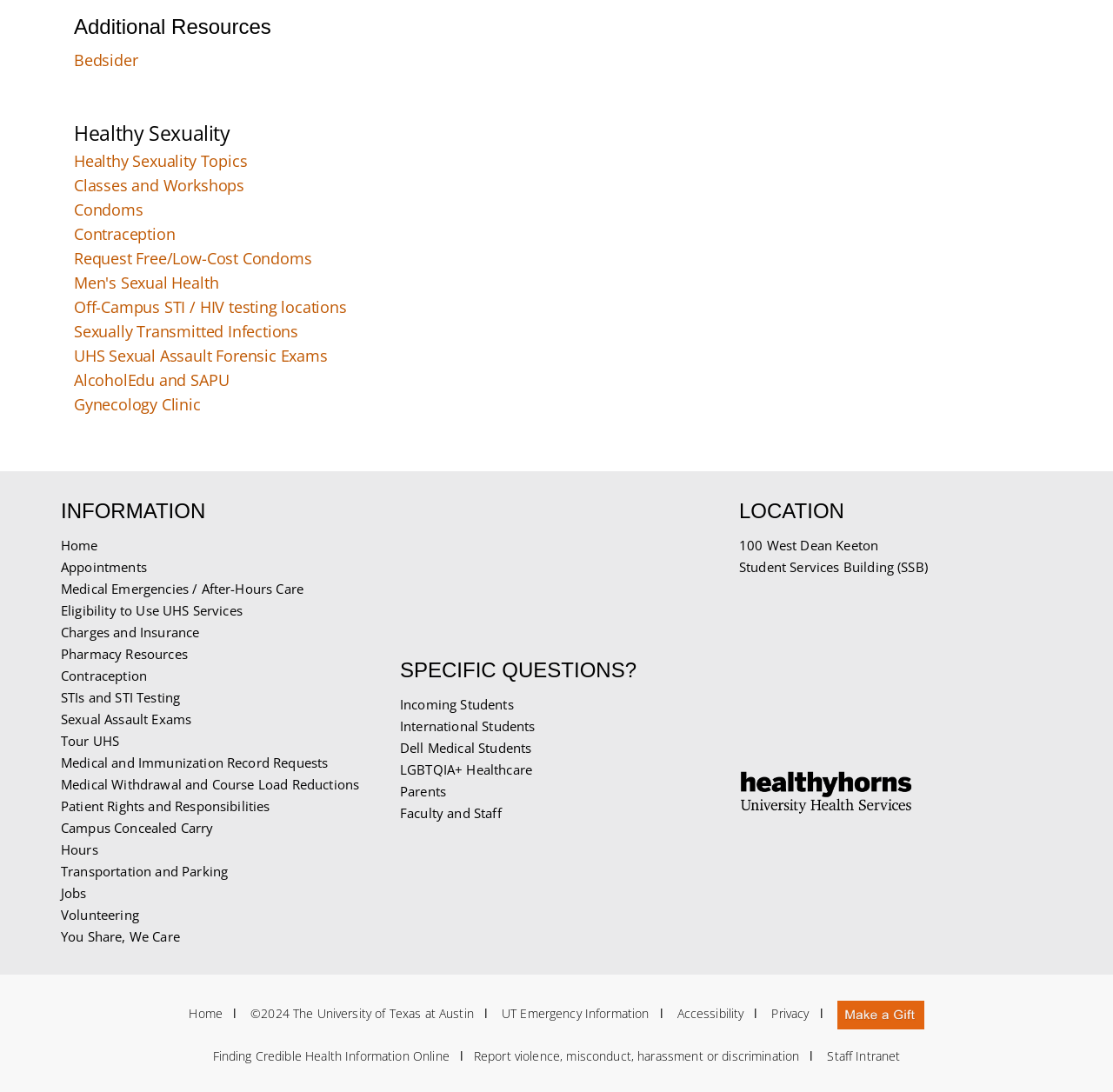Given the element description: "Condoms", predict the bounding box coordinates of this UI element. The coordinates must be four float numbers between 0 and 1, given as [left, top, right, bottom].

[0.066, 0.182, 0.129, 0.202]